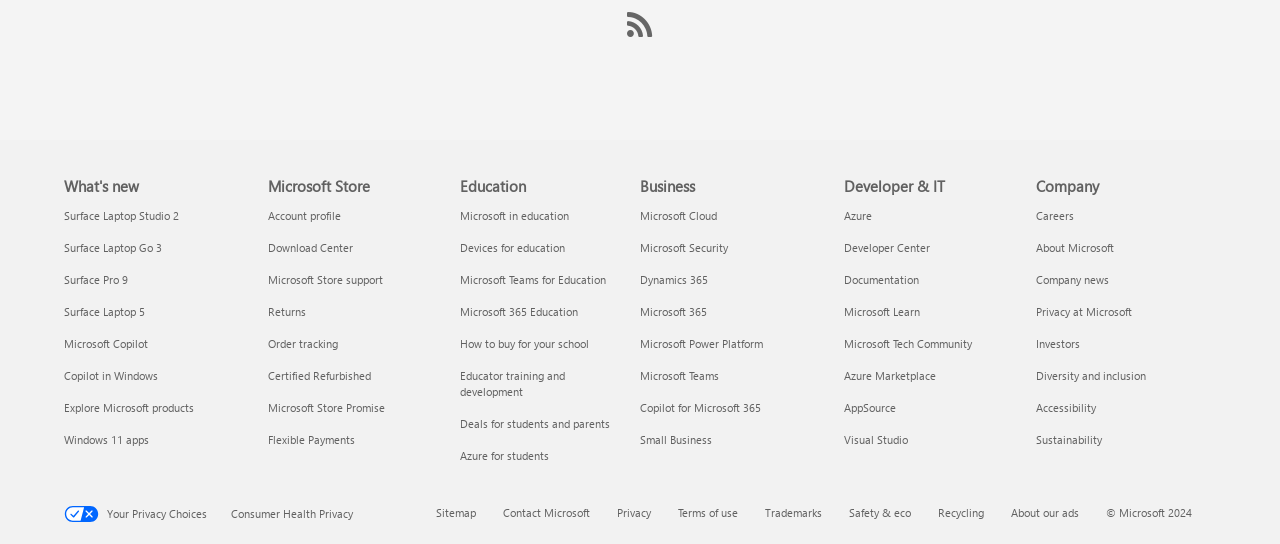Locate the bounding box of the UI element with the following description: "Certified Refurbished".

[0.209, 0.677, 0.29, 0.705]